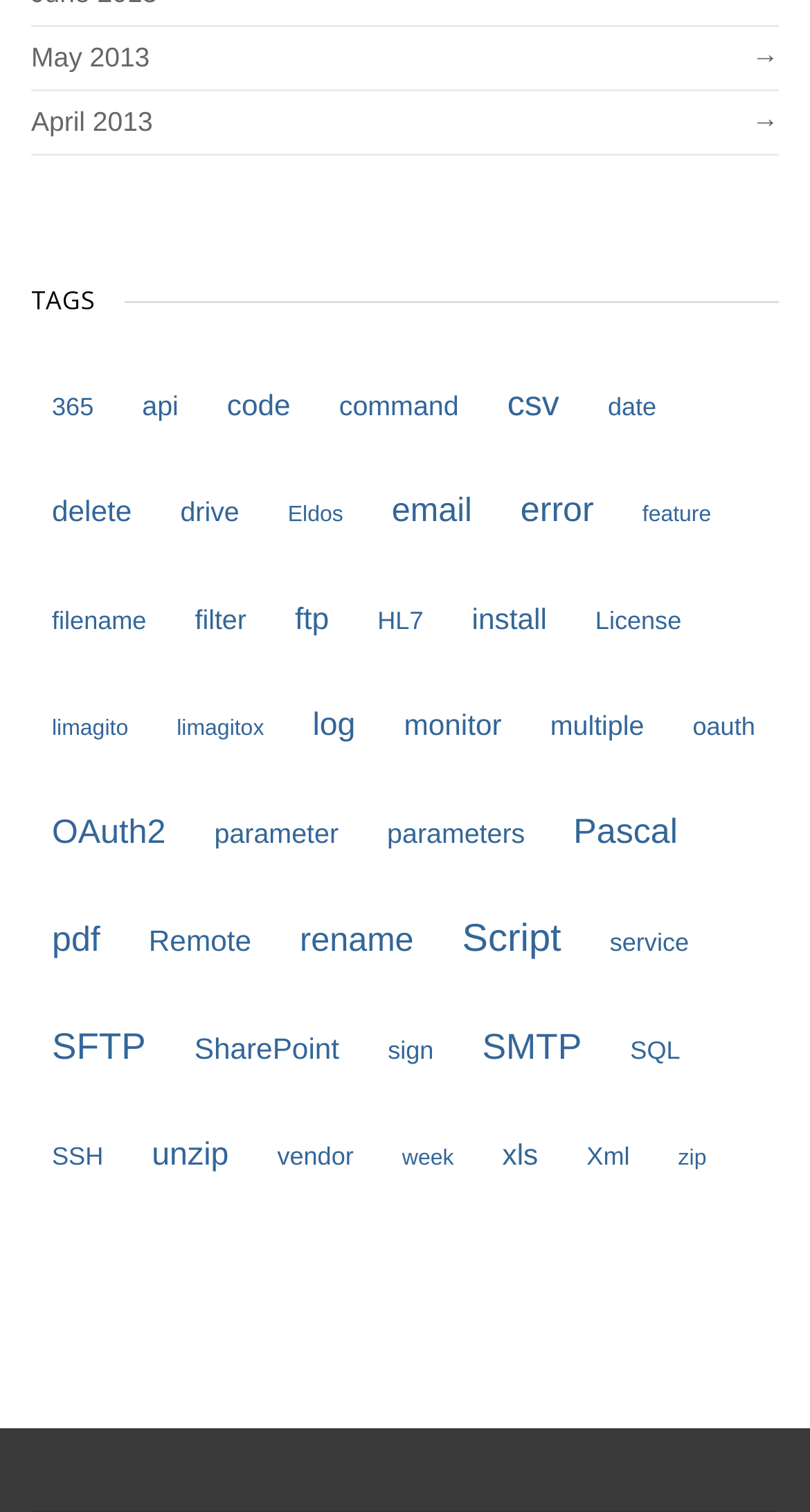Observe the image and answer the following question in detail: How many tags are available?

I counted the number of links under the 'TAGS' heading, and there are 47 links, each representing a tag.